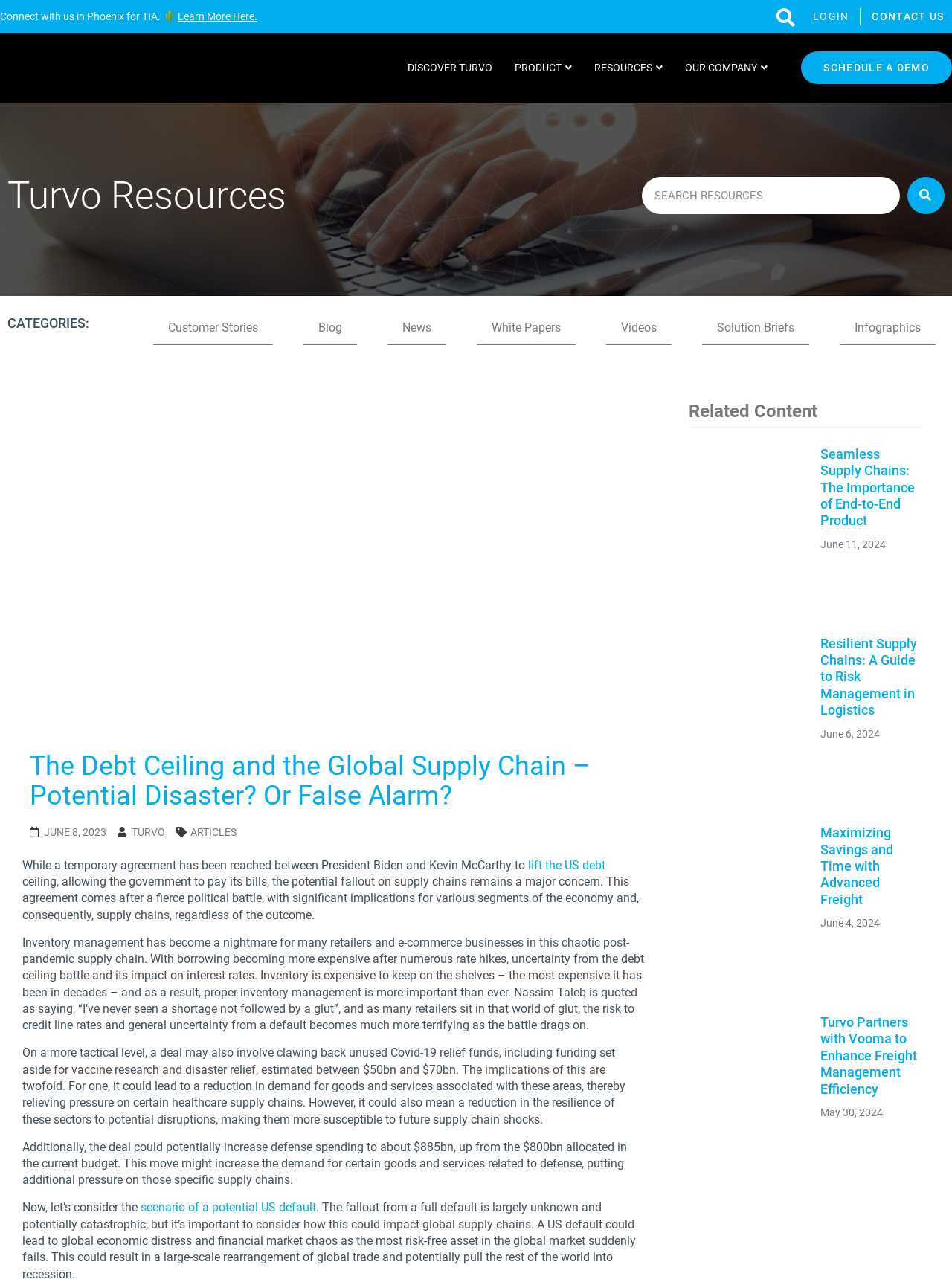Provide the bounding box coordinates for the UI element that is described by this text: "lift the US debt". The coordinates should be in the form of four float numbers between 0 and 1: [left, top, right, bottom].

[0.555, 0.669, 0.636, 0.68]